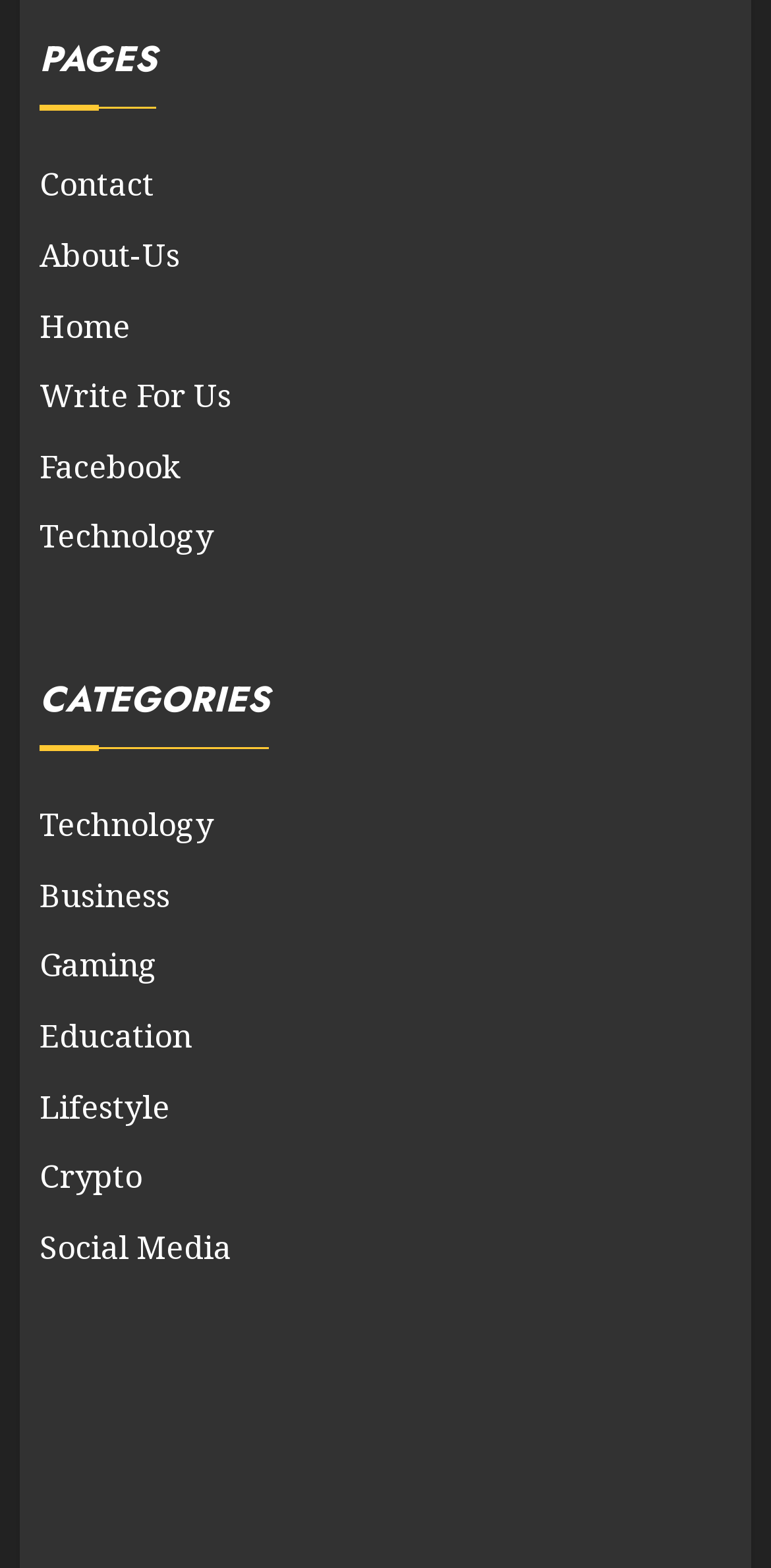Please specify the bounding box coordinates of the area that should be clicked to accomplish the following instruction: "Click on Contact". The coordinates should consist of four float numbers between 0 and 1, i.e., [left, top, right, bottom].

[0.051, 0.104, 0.2, 0.133]